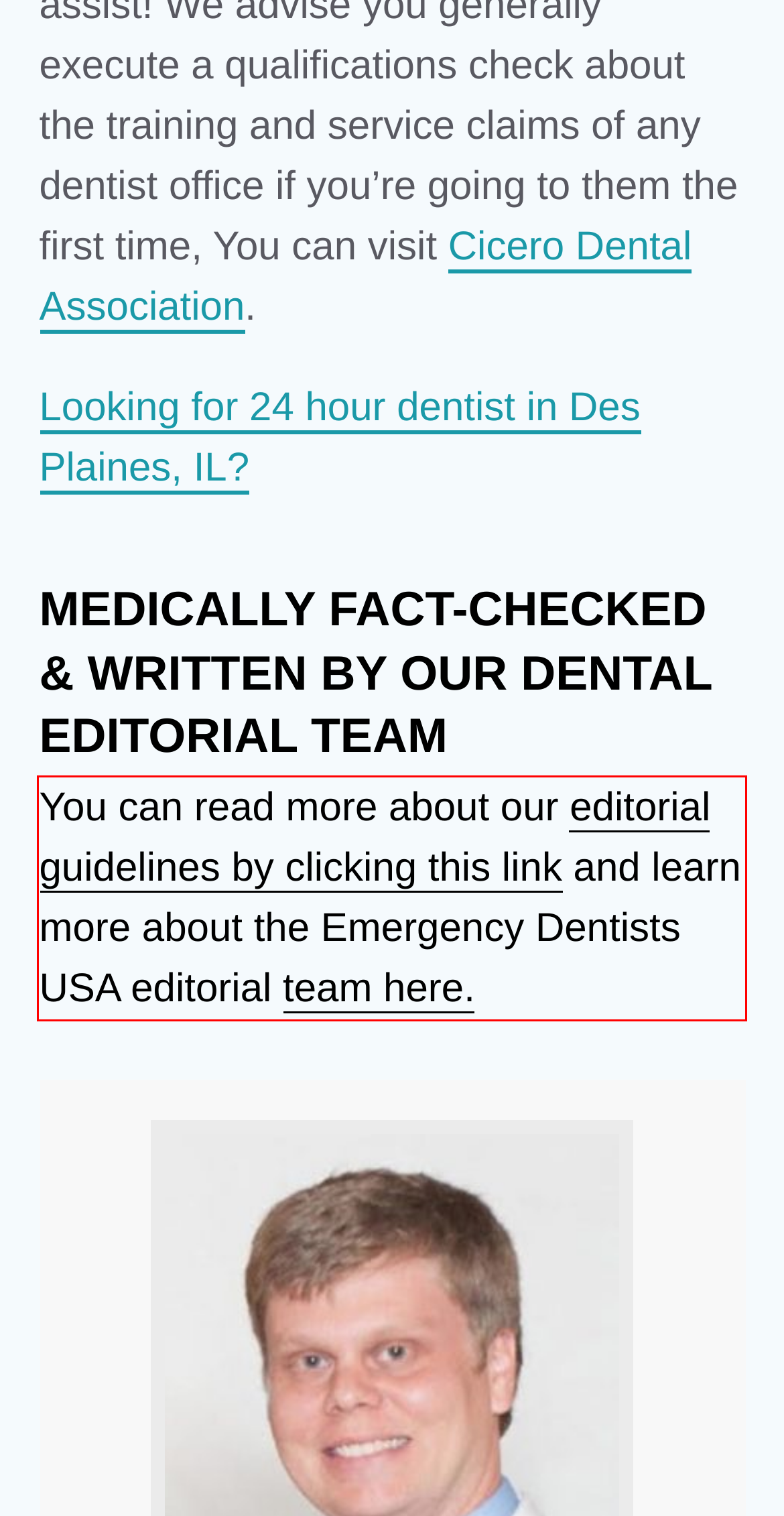Look at the screenshot of the webpage, locate the red rectangle bounding box, and generate the text content that it contains.

You can read more about our editorial guidelines by clicking this link and learn more about the Emergency Dentists USA editorial team here.